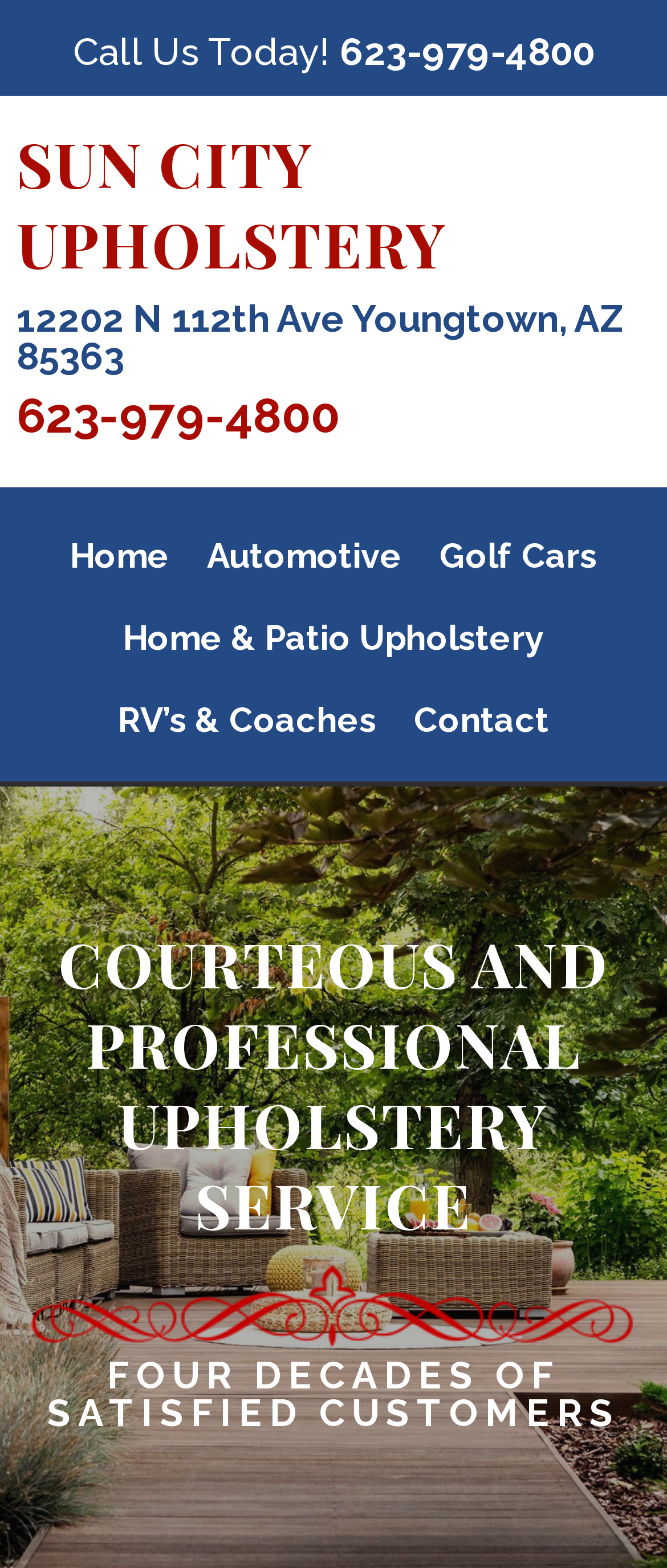Give a comprehensive overview of the webpage, including key elements.

The webpage is about Sun City Upholstery, a business located in Youngtown, Arizona. At the top, there is a prominent call-to-action, "Call Us Today!" followed by the phone number "623-979-4800". Below this, the company's name "SUN CITY UPHOLSTERY" is displayed in a large font, along with its address "12202 N 112th Ave Youngtown, AZ 85363" and phone number "623-979-4800" again.

On the left side, there is a navigation menu with six links: "Home", "Automotive", "Golf Cars", "Home & Patio Upholstery", "RV’s & Coaches", and "Contact". These links are arranged vertically, with "Home" at the top and "Contact" at the bottom.

In the main content area, there are two headings that describe the business. The first heading reads "COURTEOUS AND PROFESSIONAL UPHOLSTERY SERVICE", and the second heading reads "FOUR DECADES OF SATISFIED CUSTOMERS". These headings are centered and take up most of the width of the page.